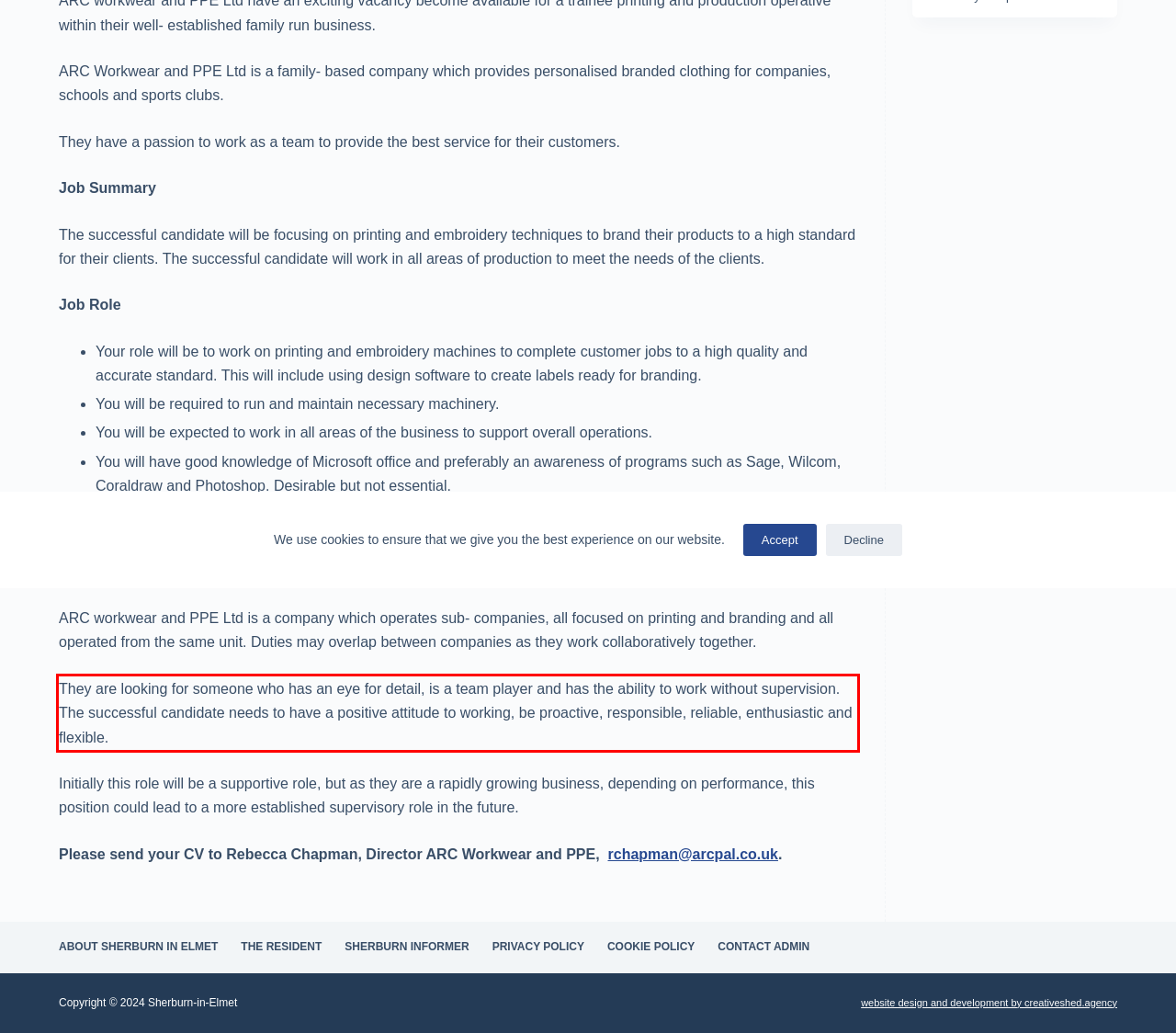Within the screenshot of a webpage, identify the red bounding box and perform OCR to capture the text content it contains.

They are looking for someone who has an eye for detail, is a team player and has the ability to work without supervision. The successful candidate needs to have a positive attitude to working, be proactive, responsible, reliable, enthusiastic and flexible.